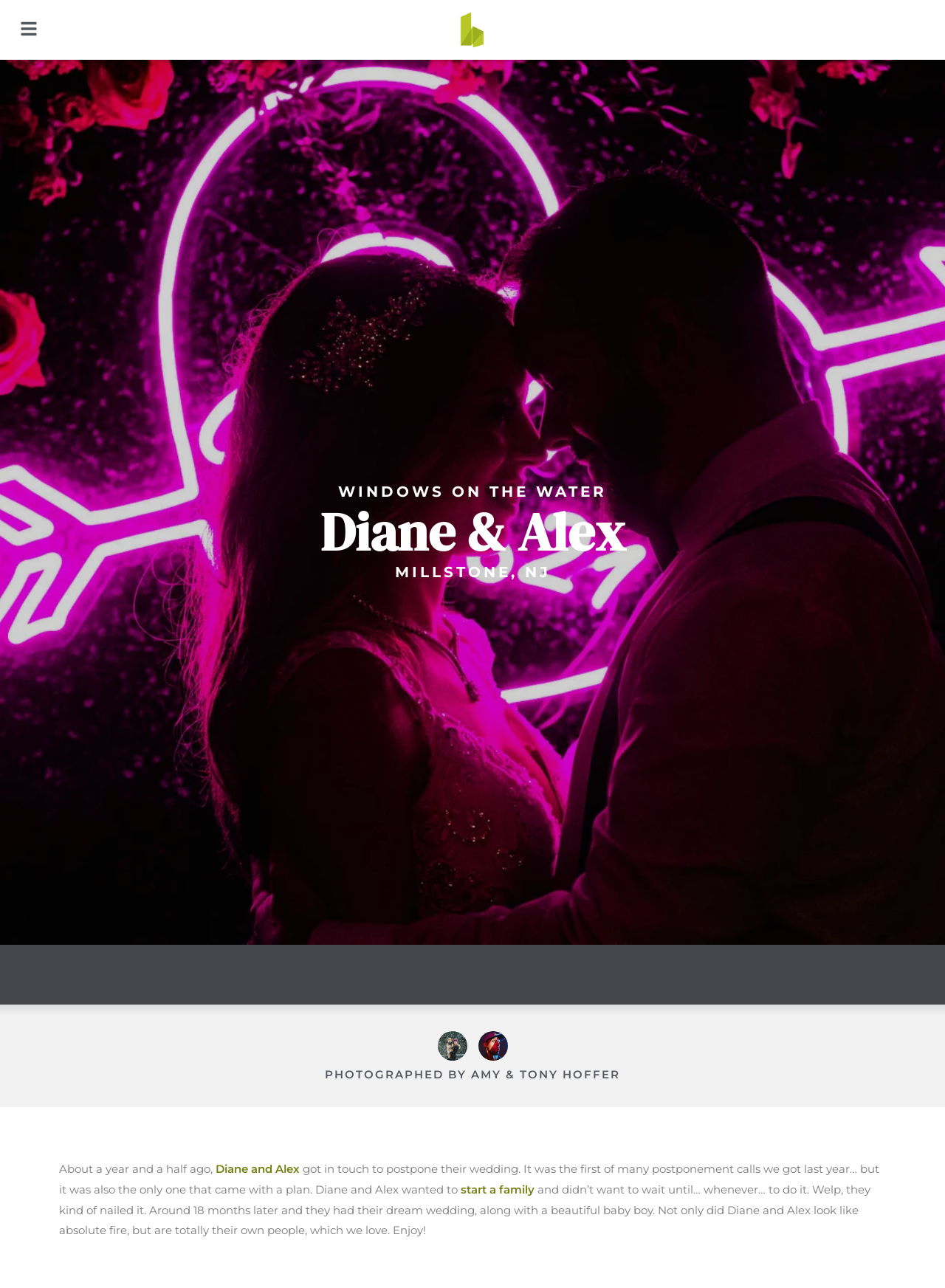From the screenshot, find the bounding box of the UI element matching this description: "alt="Green-H" title="Green-H"". Supply the bounding box coordinates in the form [left, top, right, bottom], each a float between 0 and 1.

[0.479, 0.007, 0.521, 0.039]